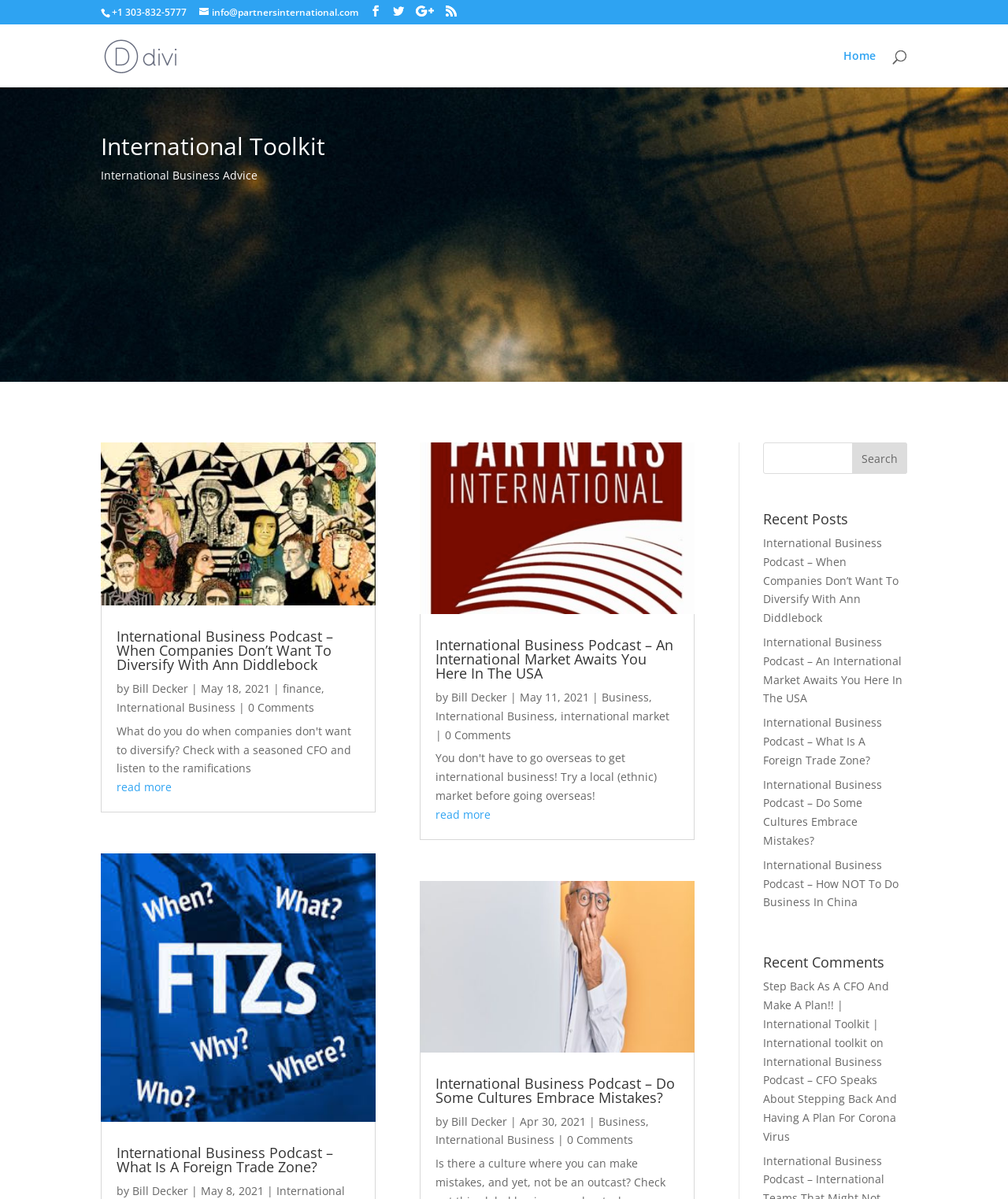What is the purpose of the search bar on the webpage? Based on the screenshot, please respond with a single word or phrase.

To search for podcast episodes